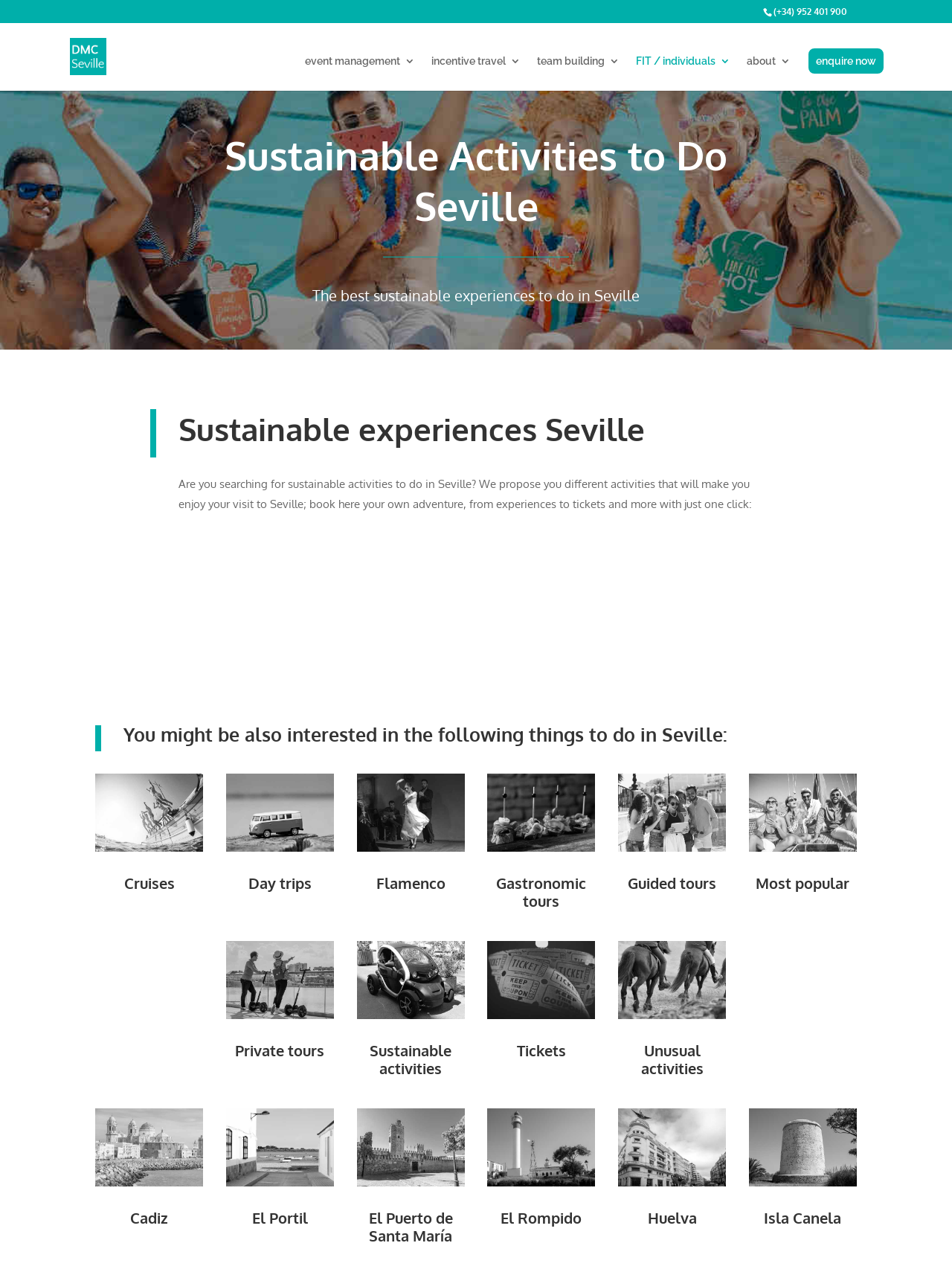Please provide a comprehensive answer to the question below using the information from the image: What is the name of the company offering these activities?

I found the name of the company by looking at the text and images on the webpage, which all seem to be related to DMC in Seville.